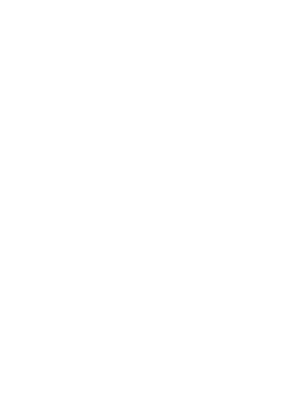What is the focus of Natalya Bliskavka's practice?
Please provide a comprehensive answer based on the contents of the image.

According to the caption, Natalya Bliskavka's practice focuses on helping individuals from diverse backgrounds to overcome challenges and thrive, which implies that her practice is centered around supporting people in overcoming their difficulties.